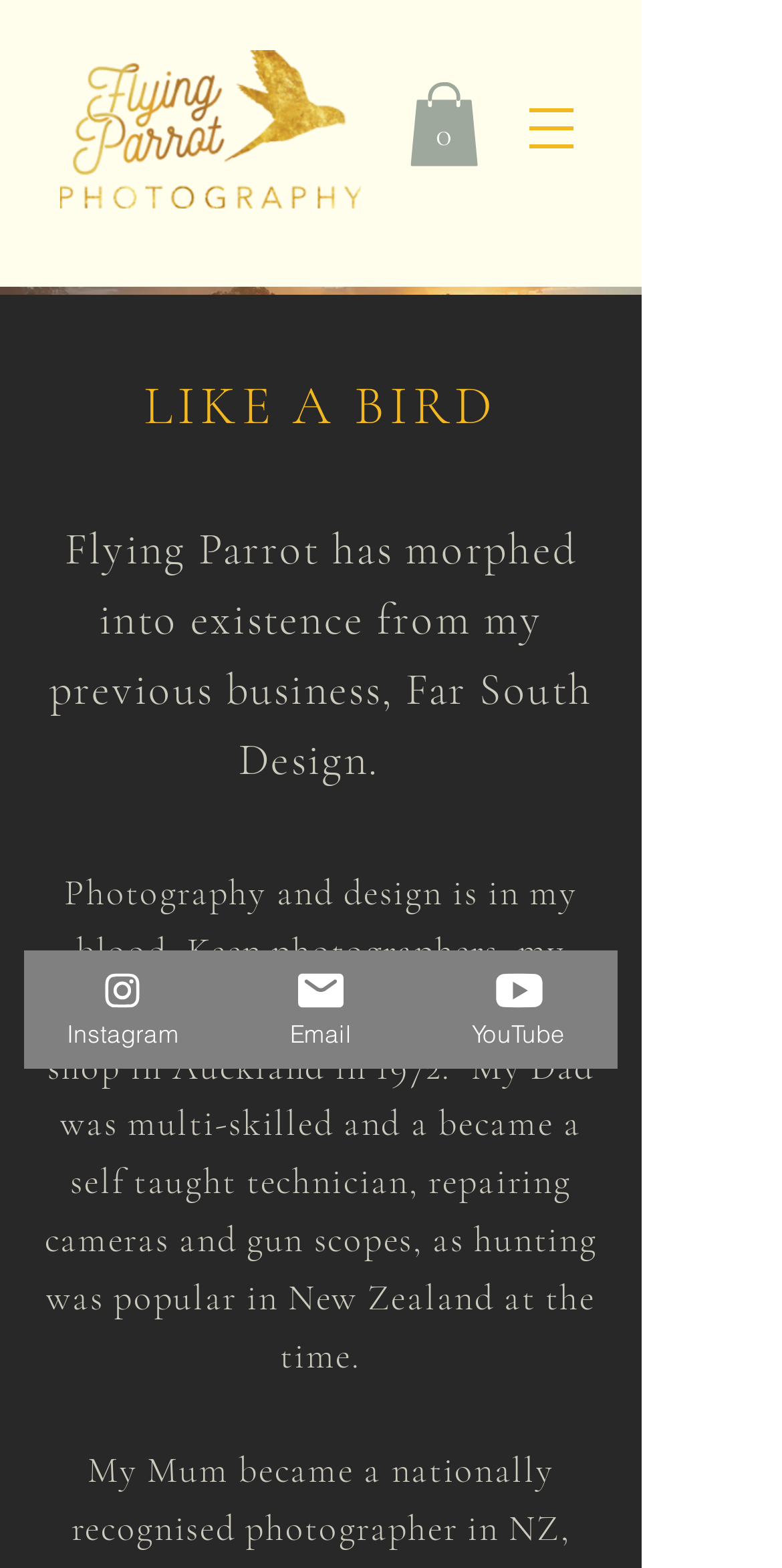Describe all the visual and textual components of the webpage comprehensively.

The webpage is about Sonia, a photographer known as the "Flying Parrot," who has been in the design and web business for over 20 years, with a focus on photography for the last 13 years. 

At the top of the page, there is a cart icon with a link to a cart containing 0 items, accompanied by an SVG image. To the left of the cart icon is the website's logo, an image of "Website Logo.png." 

On the top right, there is a button to open a navigation menu, which is accompanied by an image of Sonia, "Flying_Parrot-462.jpg." Below this image is a heading that reads "LIKE A BIRD." 

The main content of the page is a brief biography of Sonia, which starts with the text "Flying Parrot has morphed into existence from my previous business, Far South Design." The biography continues, describing how photography and design are in her blood, and how her parents, keen photographers, purchased a small camera shop in Auckland in 1972. The text also mentions her father's multi-skilled background, including repairing cameras and gun scopes. 

At the bottom of the page, there are three links to Sonia's social media profiles: Instagram, Email, and YouTube. Each link is accompanied by a small image.